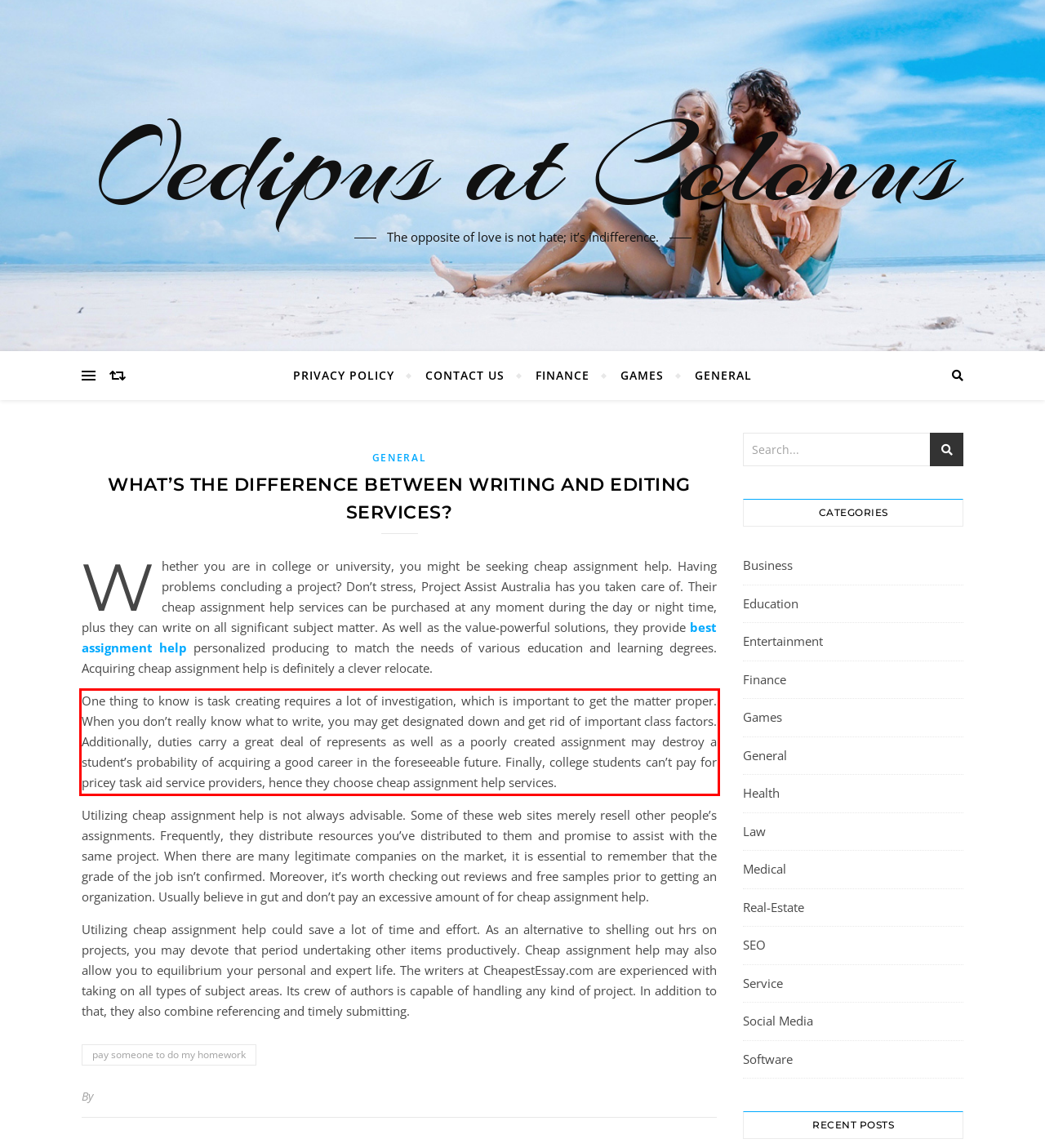Please analyze the provided webpage screenshot and perform OCR to extract the text content from the red rectangle bounding box.

One thing to know is task creating requires a lot of investigation, which is important to get the matter proper. When you don’t really know what to write, you may get designated down and get rid of important class factors. Additionally, duties carry a great deal of represents as well as a poorly created assignment may destroy a student’s probability of acquiring a good career in the foreseeable future. Finally, college students can’t pay for pricey task aid service providers, hence they choose cheap assignment help services.